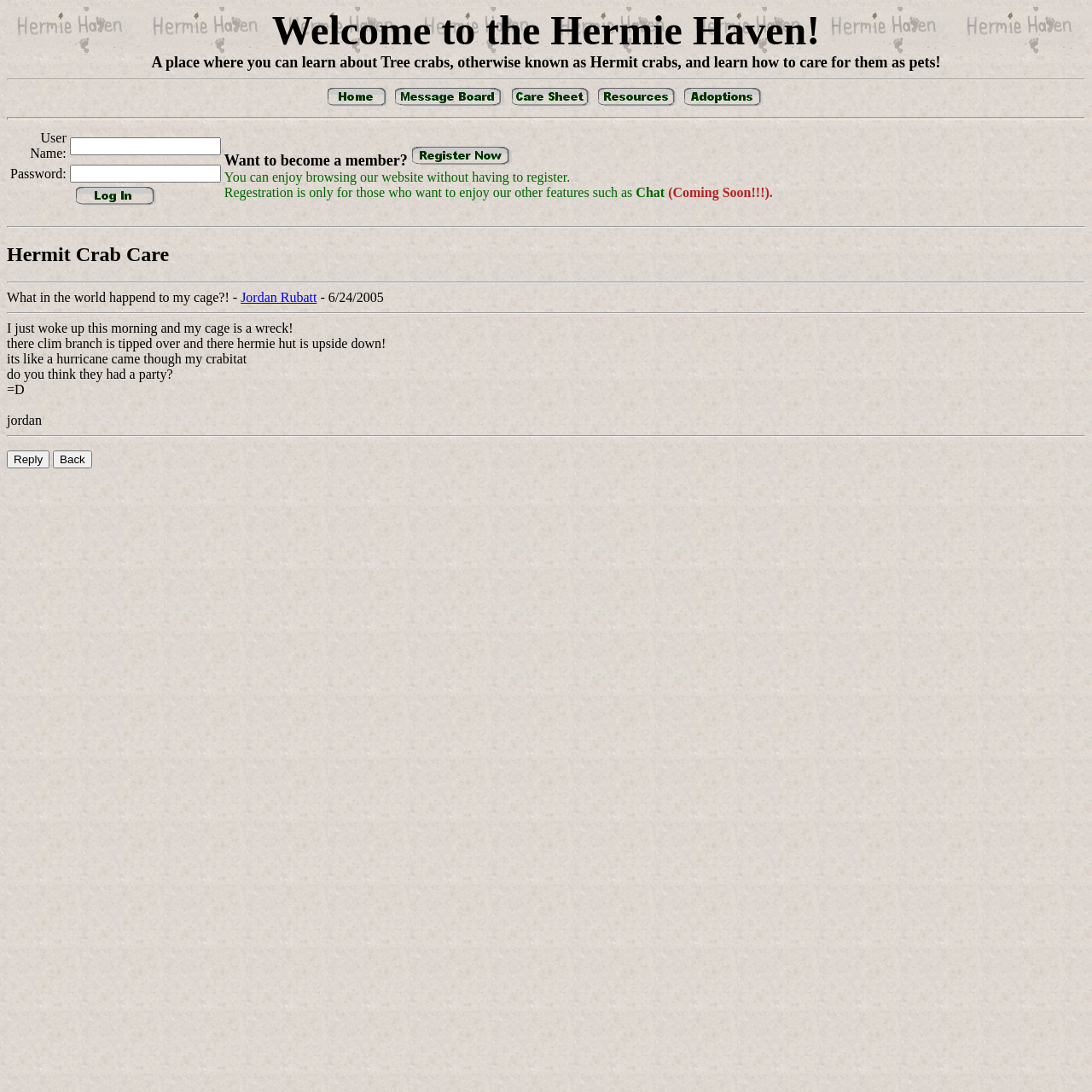Identify the bounding box coordinates of the part that should be clicked to carry out this instruction: "Visit the Center for Urban Agriculture".

None